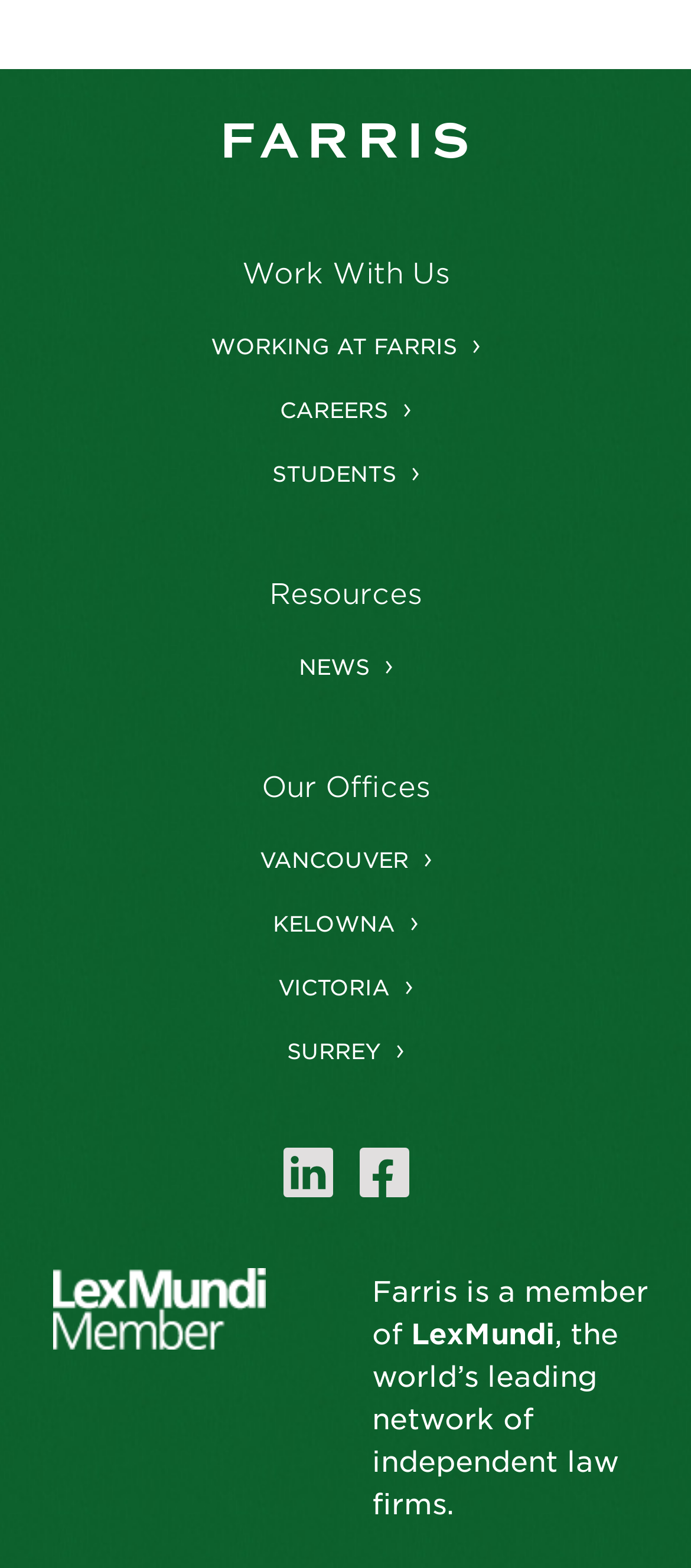How many office locations are listed?
Based on the content of the image, thoroughly explain and answer the question.

I counted the number of links under 'Our Offices' section, which are 'VANCOUVER', 'KELOWNA', 'VICTORIA', and 'SURREY', so there are 4 office locations listed.